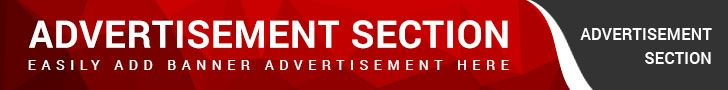With reference to the image, please provide a detailed answer to the following question: What style are the graphic elements of the banner?

The graphic elements of the banner are styled with dynamic curves and gradients, which enhances its visual appeal and draws attention to the message, as described in the caption.